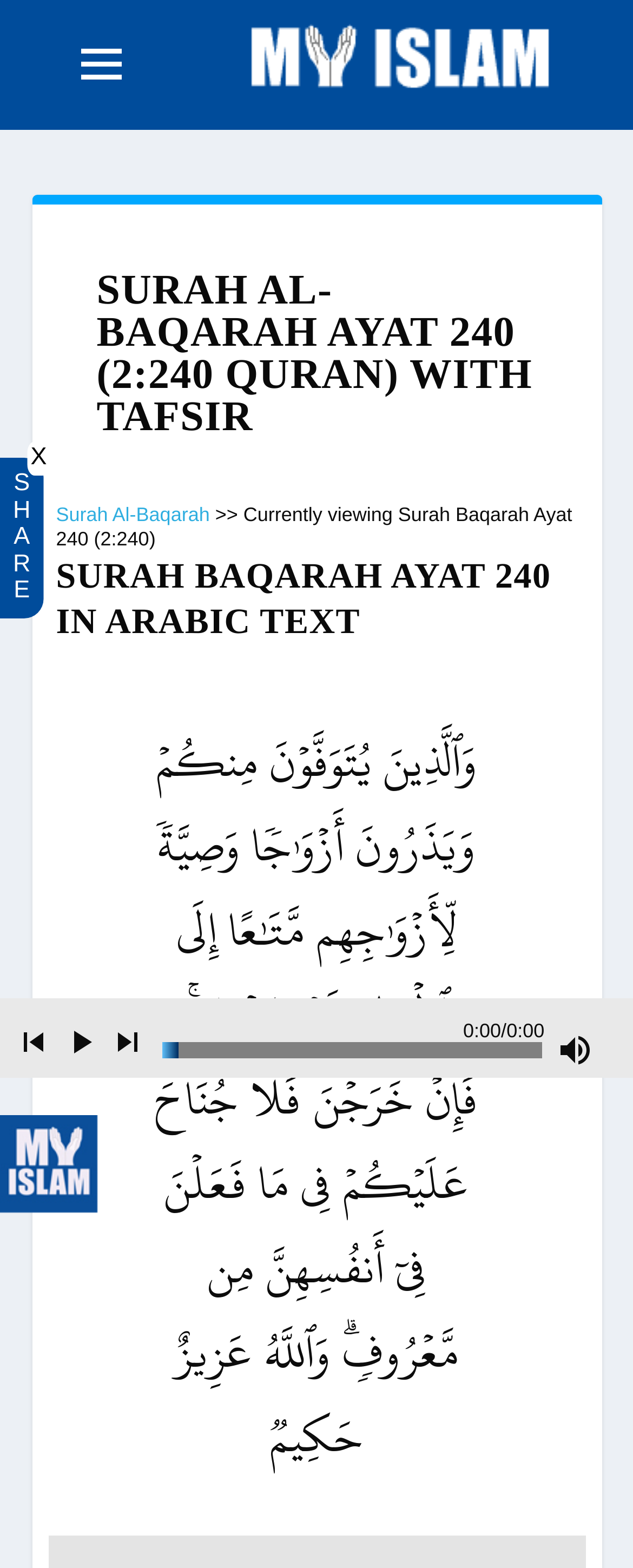What is the format of the timestamp displayed on the webpage?
Answer the question with a single word or phrase by looking at the picture.

MM:SS